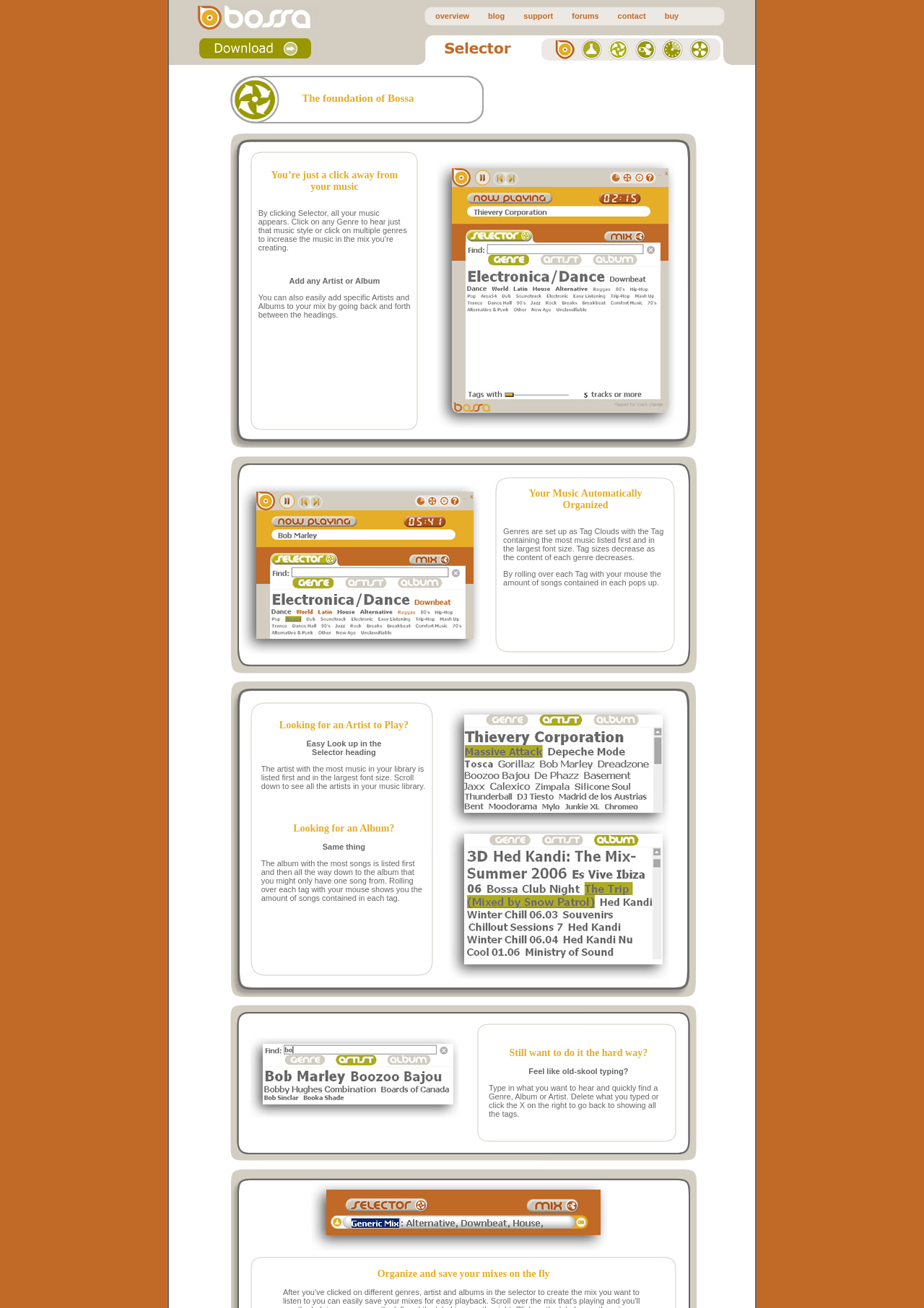Provide an in-depth caption for the contents of the webpage.

The webpage is about Bossa Music Player, a music management tool that helps users organize and play their music. At the top of the page, there is a navigation menu with links to "Overview", "Blog", "Support", "Forums", "Contact", and "Buy" sections. Below the navigation menu, there is a prominent call-to-action button "Download Bossa Now!" with an accompanying image.

The main content area is divided into two sections. The left section has a table with five rows, each containing a link to a different feature of Bossa Music Player, including "Player", "Lab", "Selector", "Mix", and "Automator". Each link has an accompanying image.

The right section has a detailed description of how Bossa Music Player works. The text explains that by clicking on the "Selector" feature, users can access all their music, and then filter it by genre or add specific artists and albums to their mix. The text also describes how the music is organized, with genres displayed as tag clouds, and artists and albums listed in order of the number of songs they contain.

There are several images on the page, including the Bossa logo, the "Download Bossa Now!" button, and the images accompanying each feature link in the left section. The overall layout is clean and easy to navigate, with clear headings and concise text.